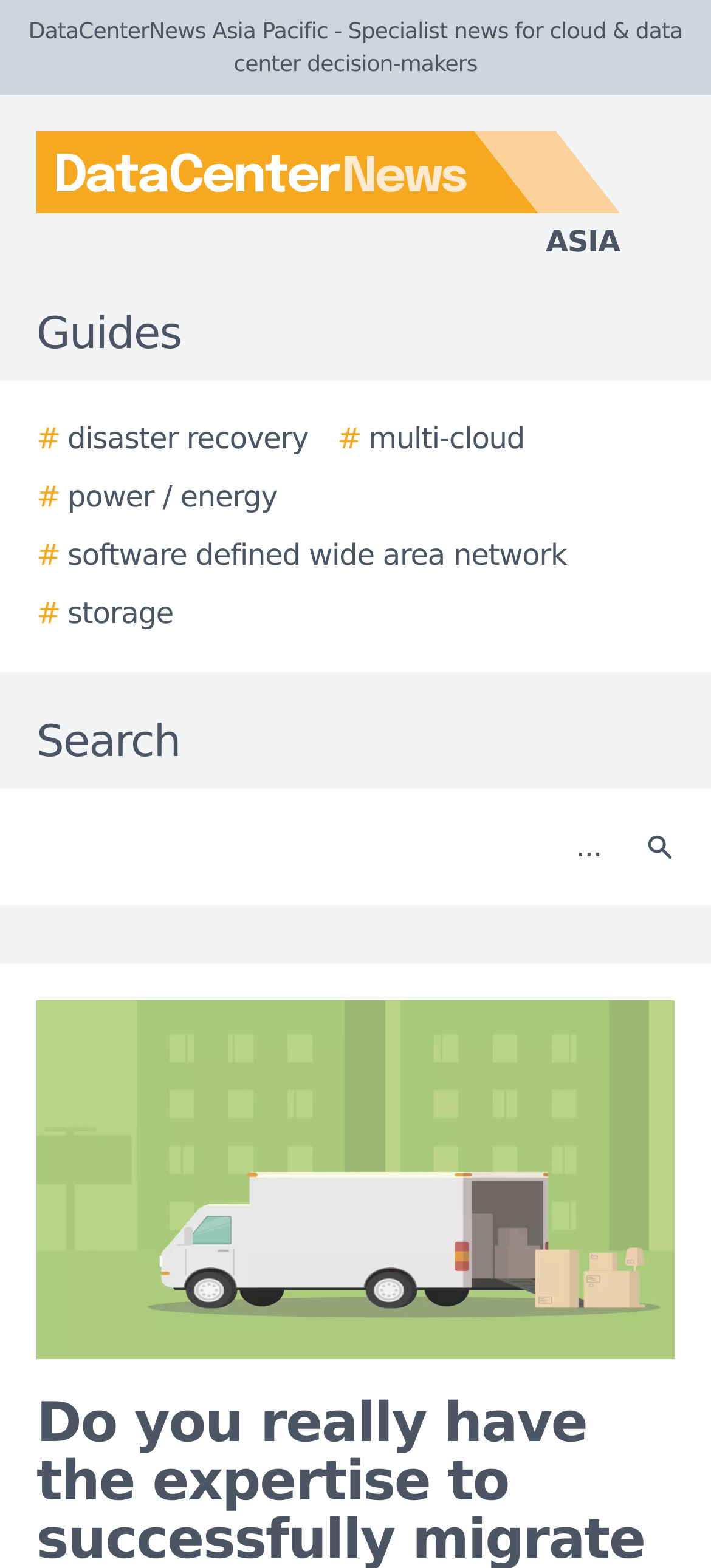Carefully observe the image and respond to the question with a detailed answer:
How many images are present on the webpage?

I counted the number of image elements on the webpage, which are the 'DataCenterNews Asia Pacific logo', the image in the search button, and the 'Story image'.